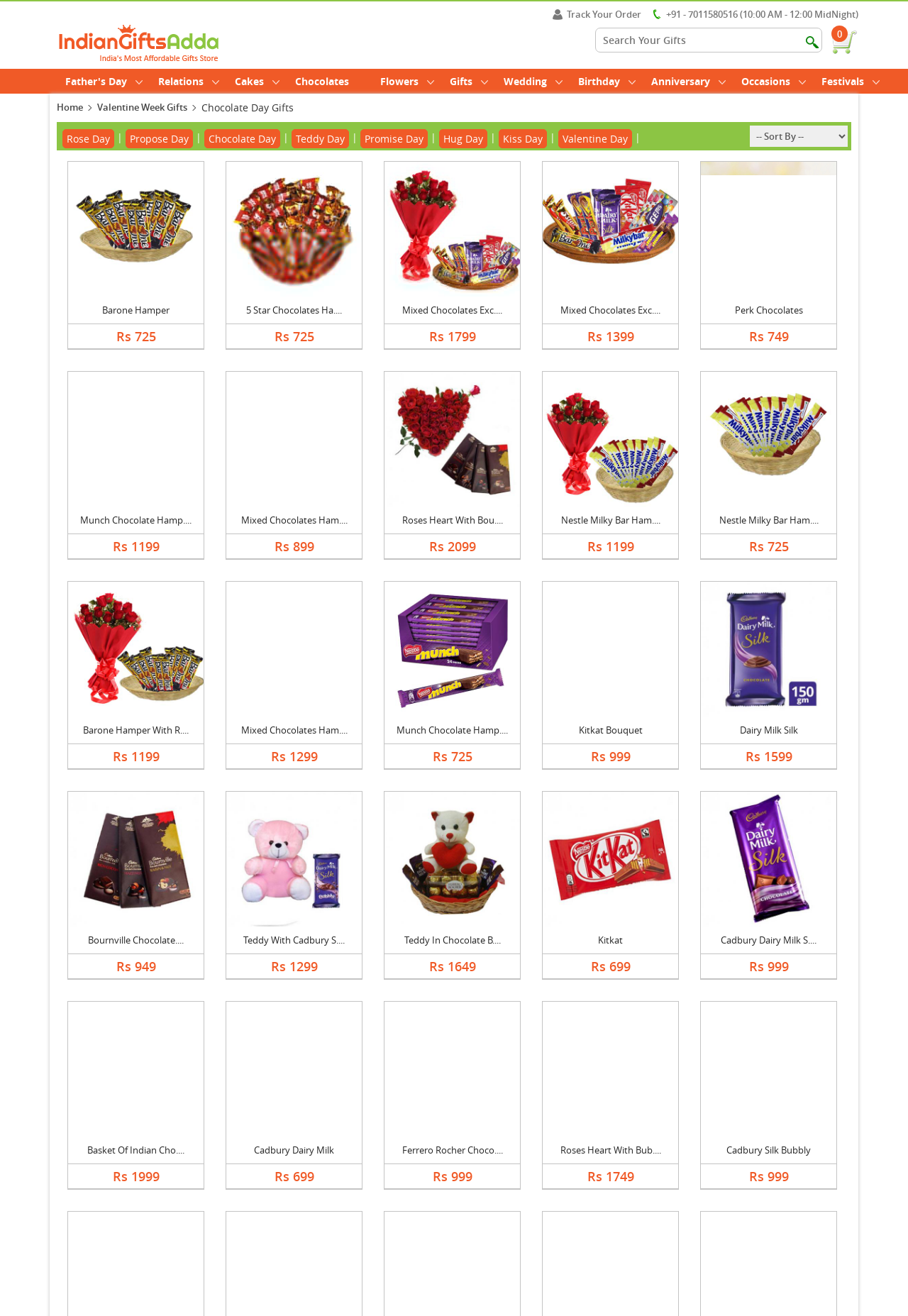What is the category of gifts displayed on the webpage?
Give a single word or phrase as your answer by examining the image.

Chocolate Day Gifts